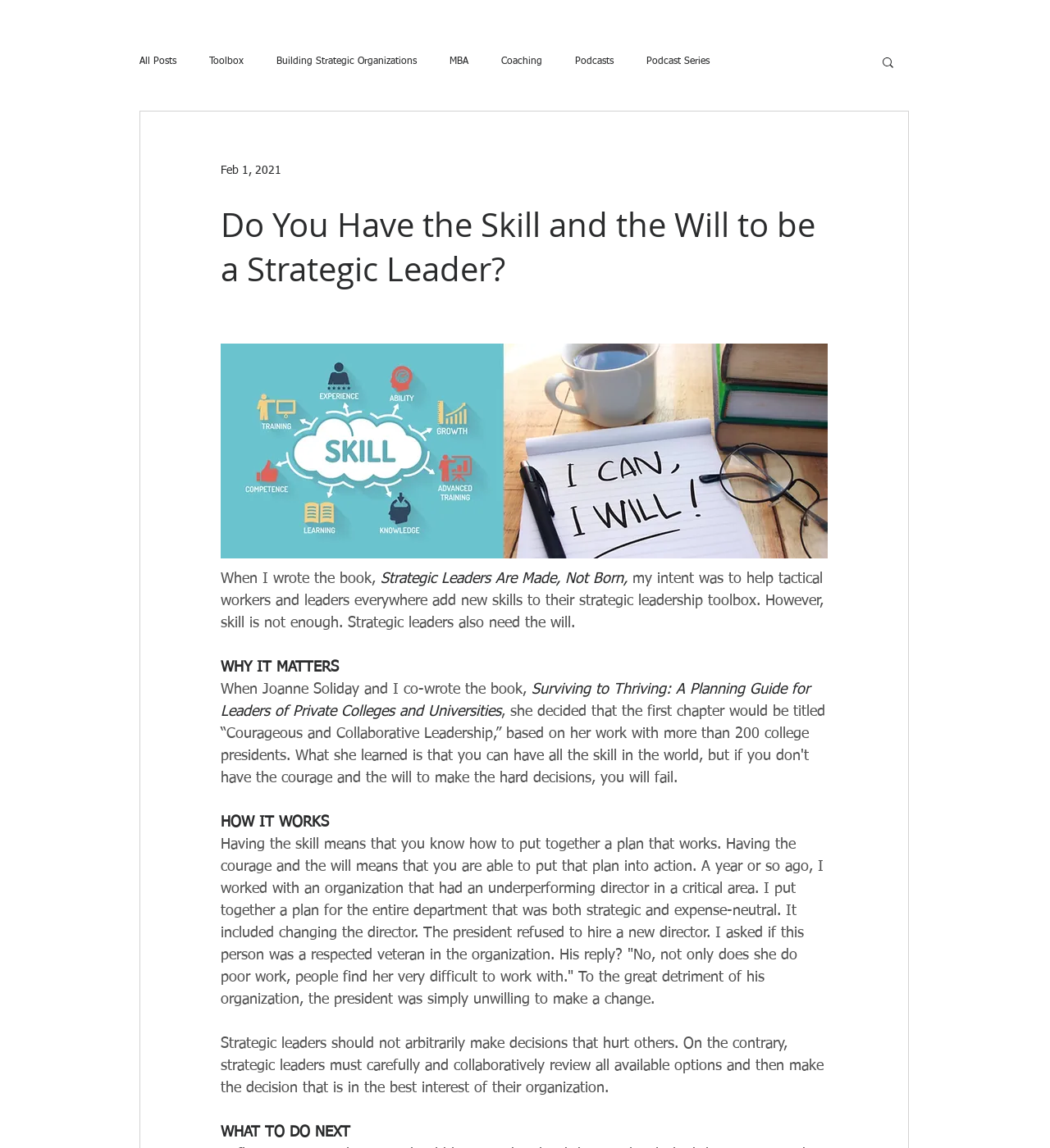What is the purpose of the book?
Based on the content of the image, thoroughly explain and answer the question.

The purpose of the book is to help tactical workers and leaders, as stated in the text 'my intent was to help tactical workers and leaders everywhere add new skills to their strategic leadership toolbox'.